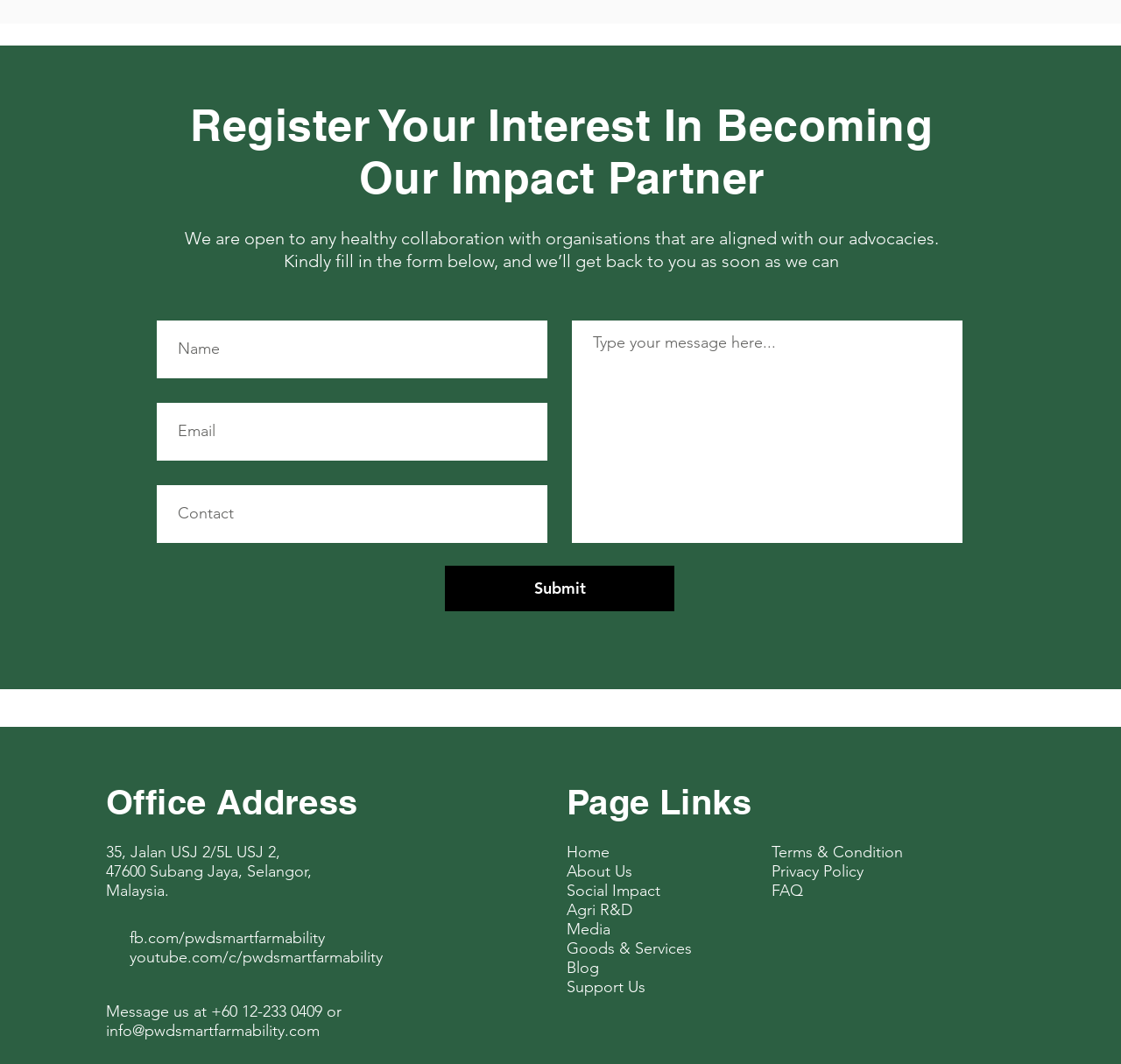Bounding box coordinates must be specified in the format (top-left x, top-left y, bottom-right x, bottom-right y). All values should be floating point numbers between 0 and 1. What are the bounding box coordinates of the UI element described as: About

None